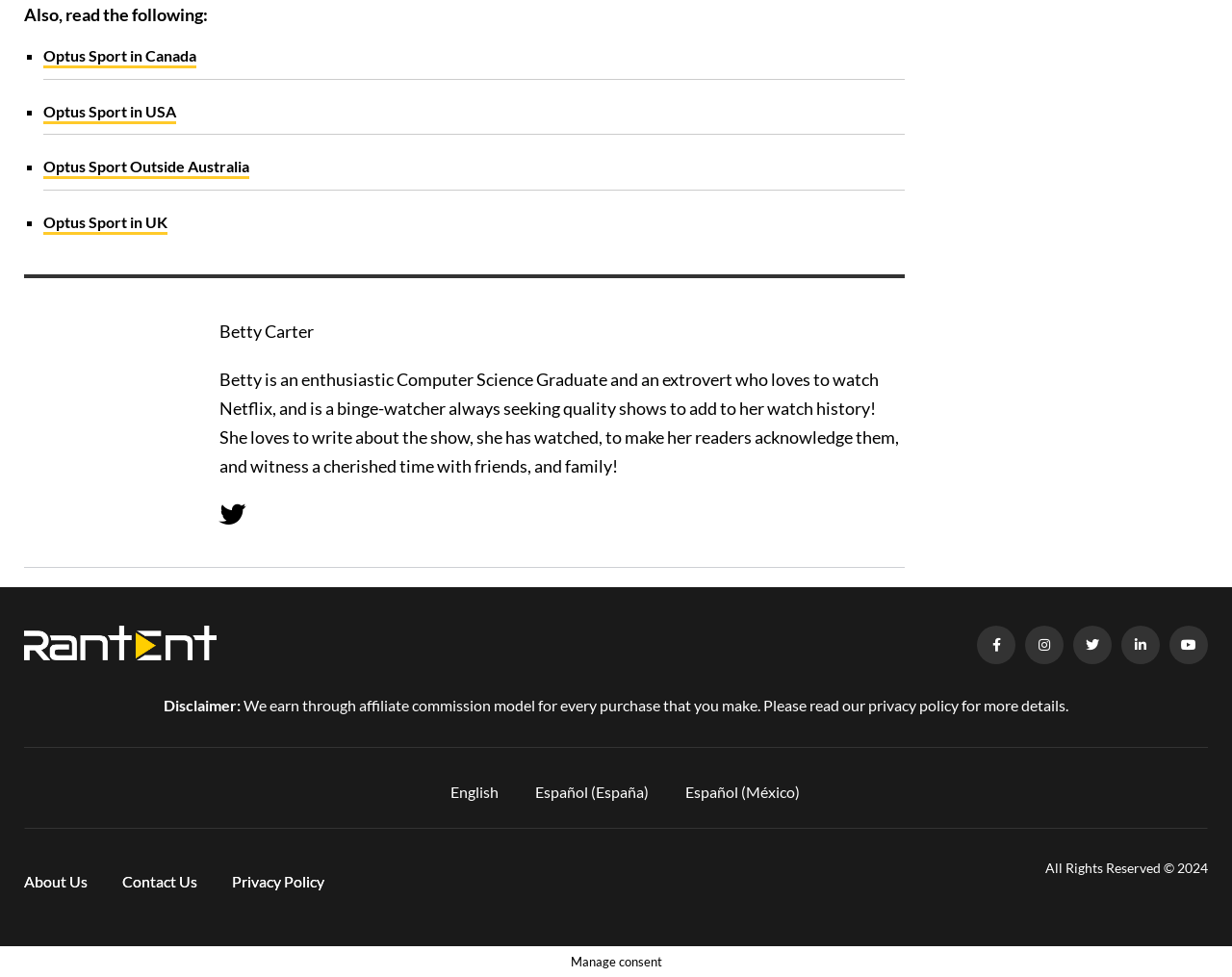Locate the bounding box coordinates of the element's region that should be clicked to carry out the following instruction: "View Privacy Policy". The coordinates need to be four float numbers between 0 and 1, i.e., [left, top, right, bottom].

[0.188, 0.893, 0.263, 0.914]